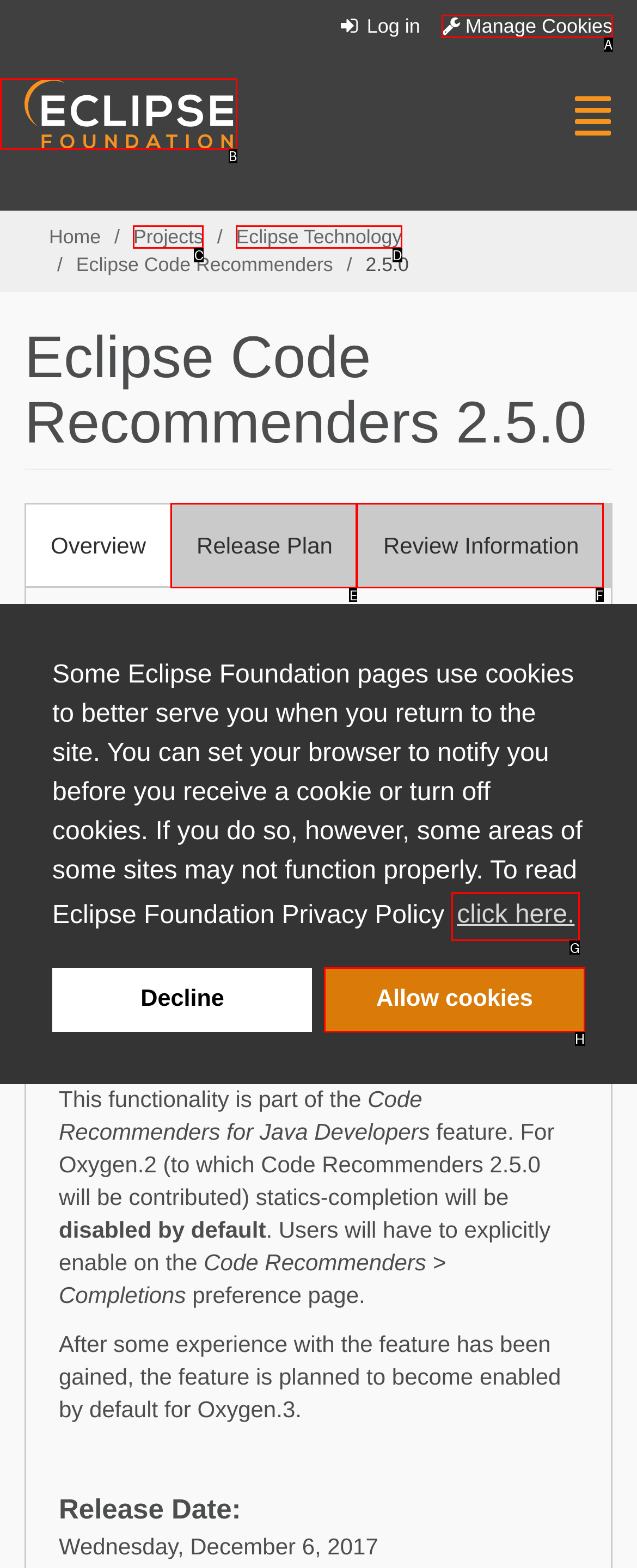Which lettered option should be clicked to perform the following task: Learn more about cookies
Respond with the letter of the appropriate option.

G